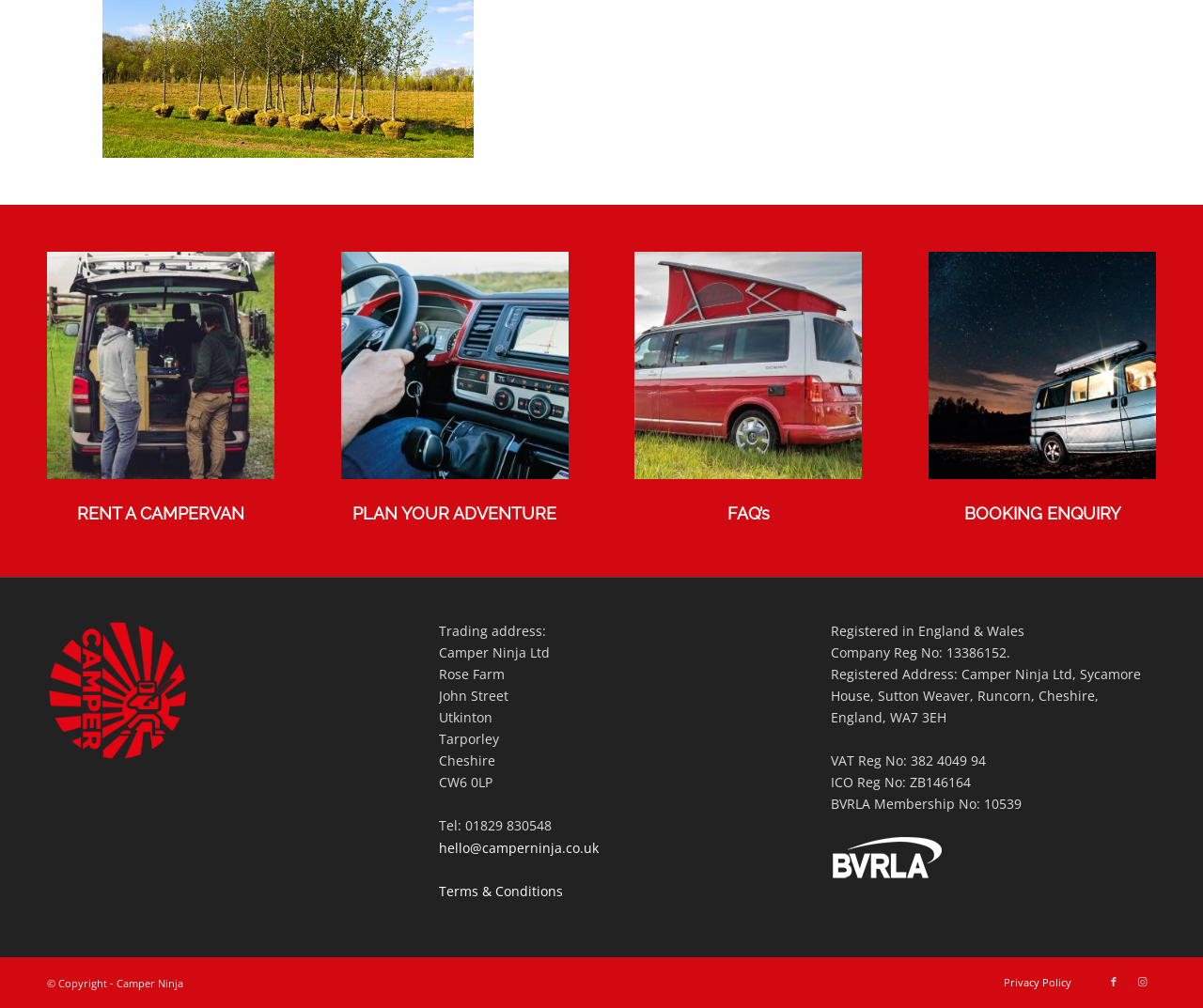Using details from the image, please answer the following question comprehensively:
What is the VAT registration number of the camper van rental service?

I found the VAT registration number by looking at the static text element with ID 223, which contains the text 'VAT Reg No: 382 4049 94'.